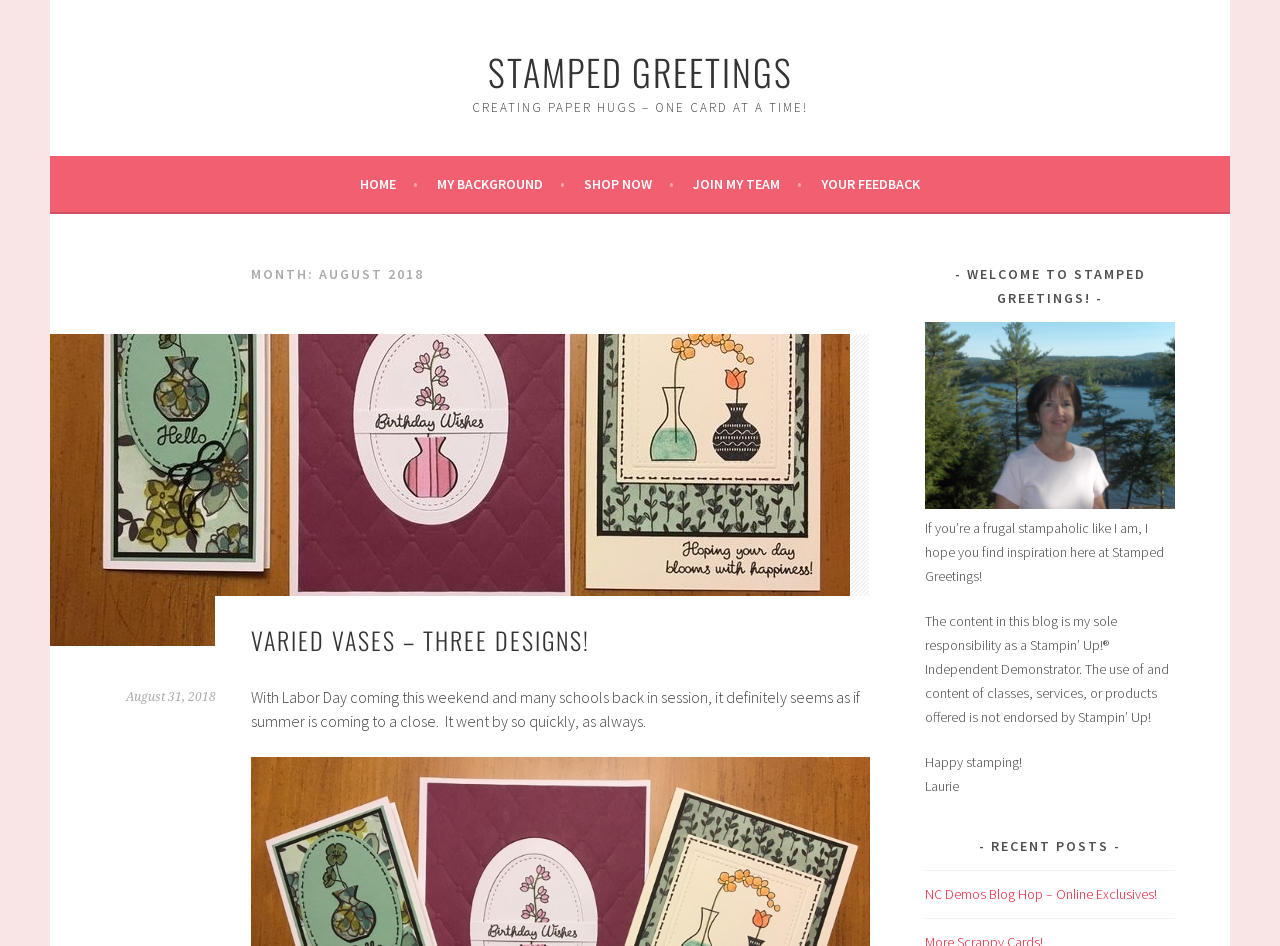What is the title of the latest post?
Based on the visual details in the image, please answer the question thoroughly.

The latest post is located in the main content area of the page and has a heading element 'VARIED VASES – THREE DESIGNS!' which is the title of the post.